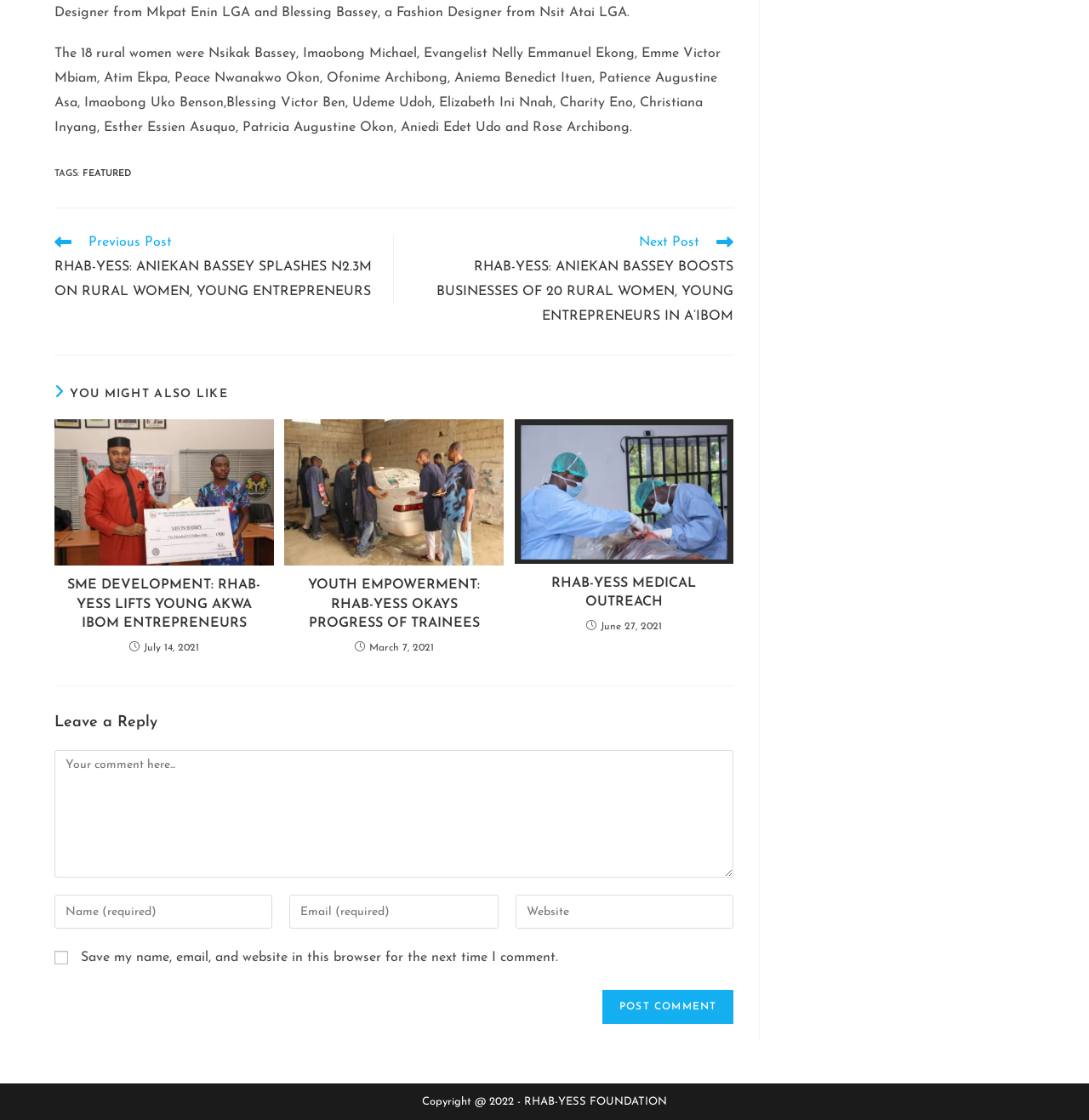Please specify the bounding box coordinates of the region to click in order to perform the following instruction: "Post a comment".

[0.553, 0.884, 0.674, 0.914]